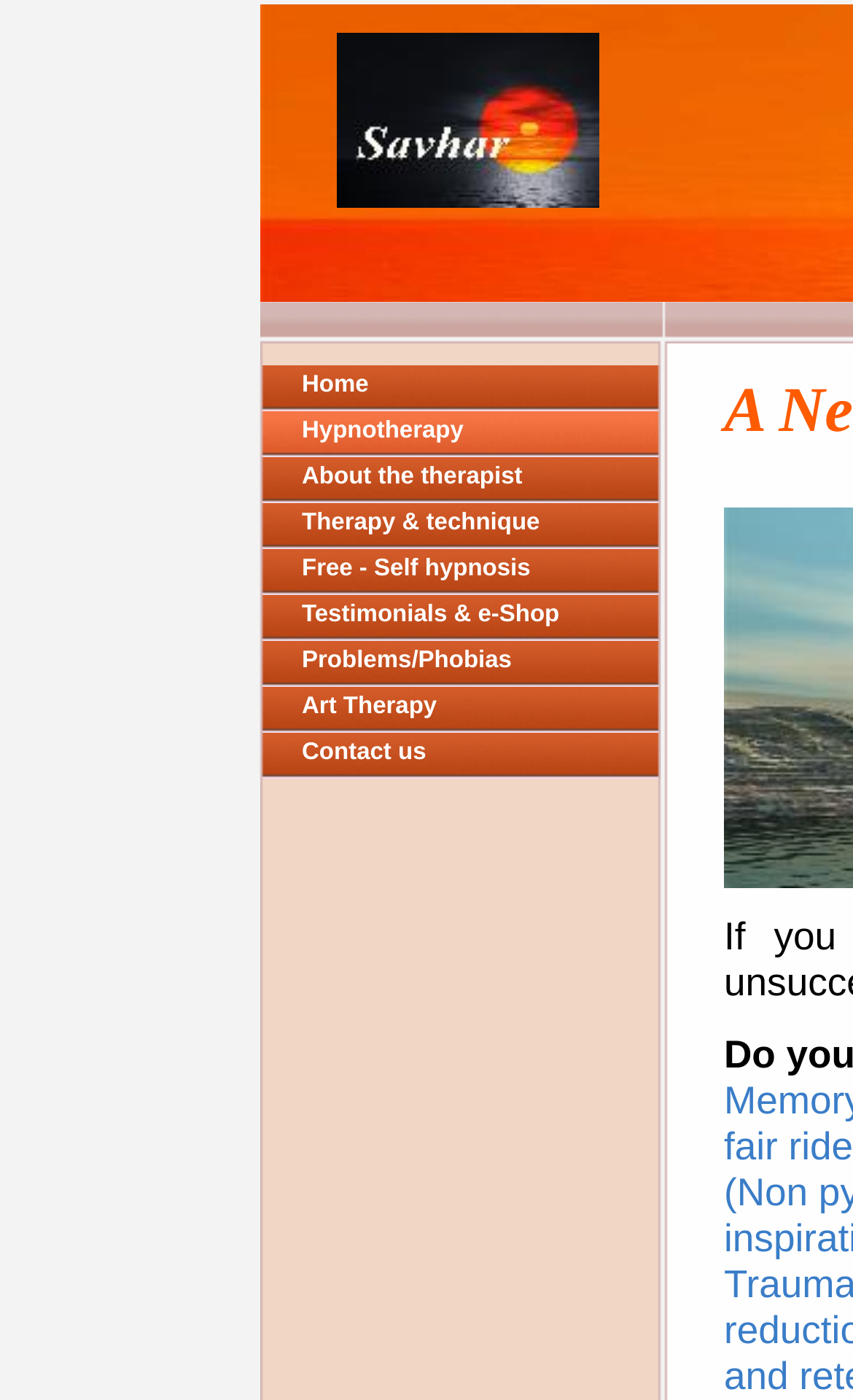Please find the bounding box coordinates of the element that you should click to achieve the following instruction: "Explore free self-hypnosis resources". The coordinates should be presented as four float numbers between 0 and 1: [left, top, right, bottom].

[0.303, 0.392, 0.774, 0.425]